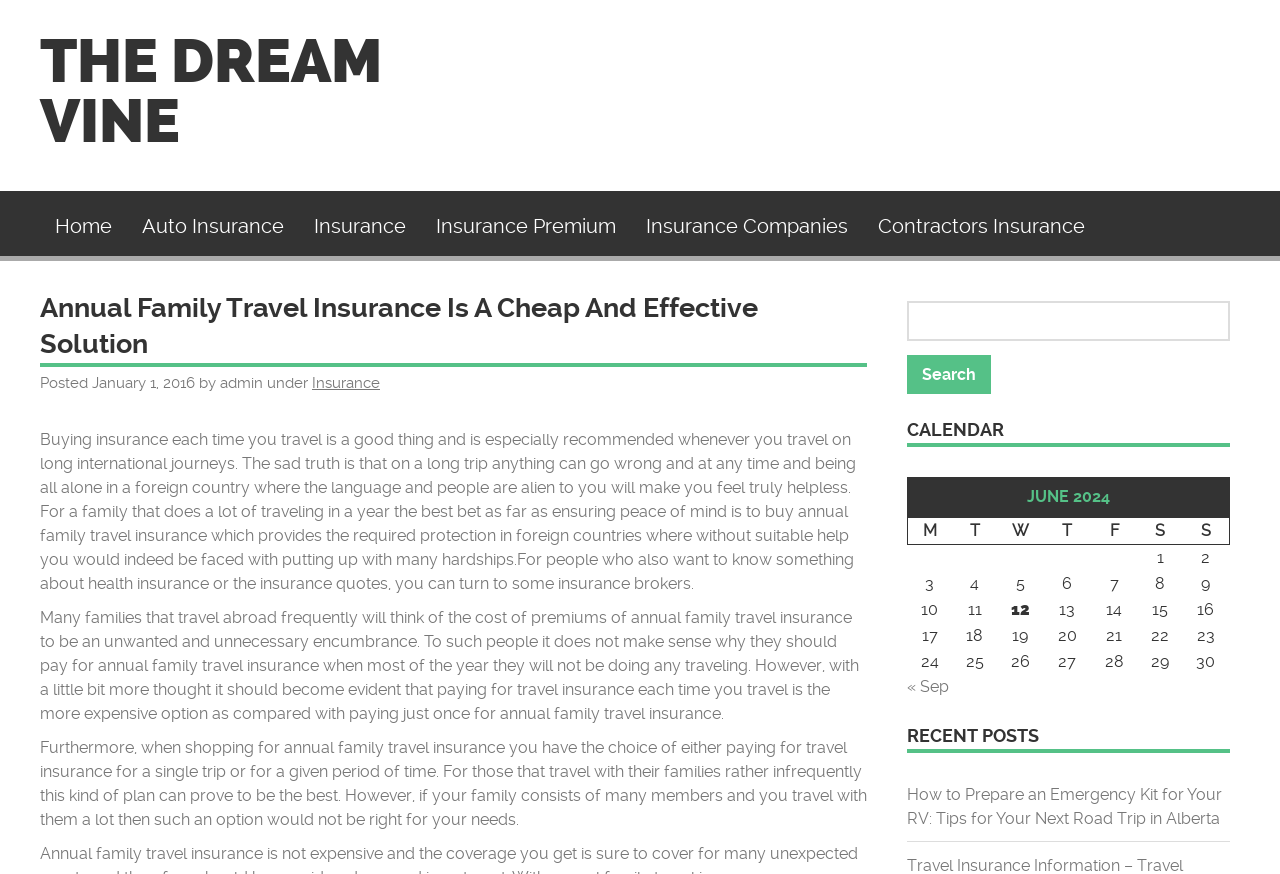What is the date of the article?
Give a comprehensive and detailed explanation for the question.

The date of the article can be found below the title, which is 'January 1, 2016'.